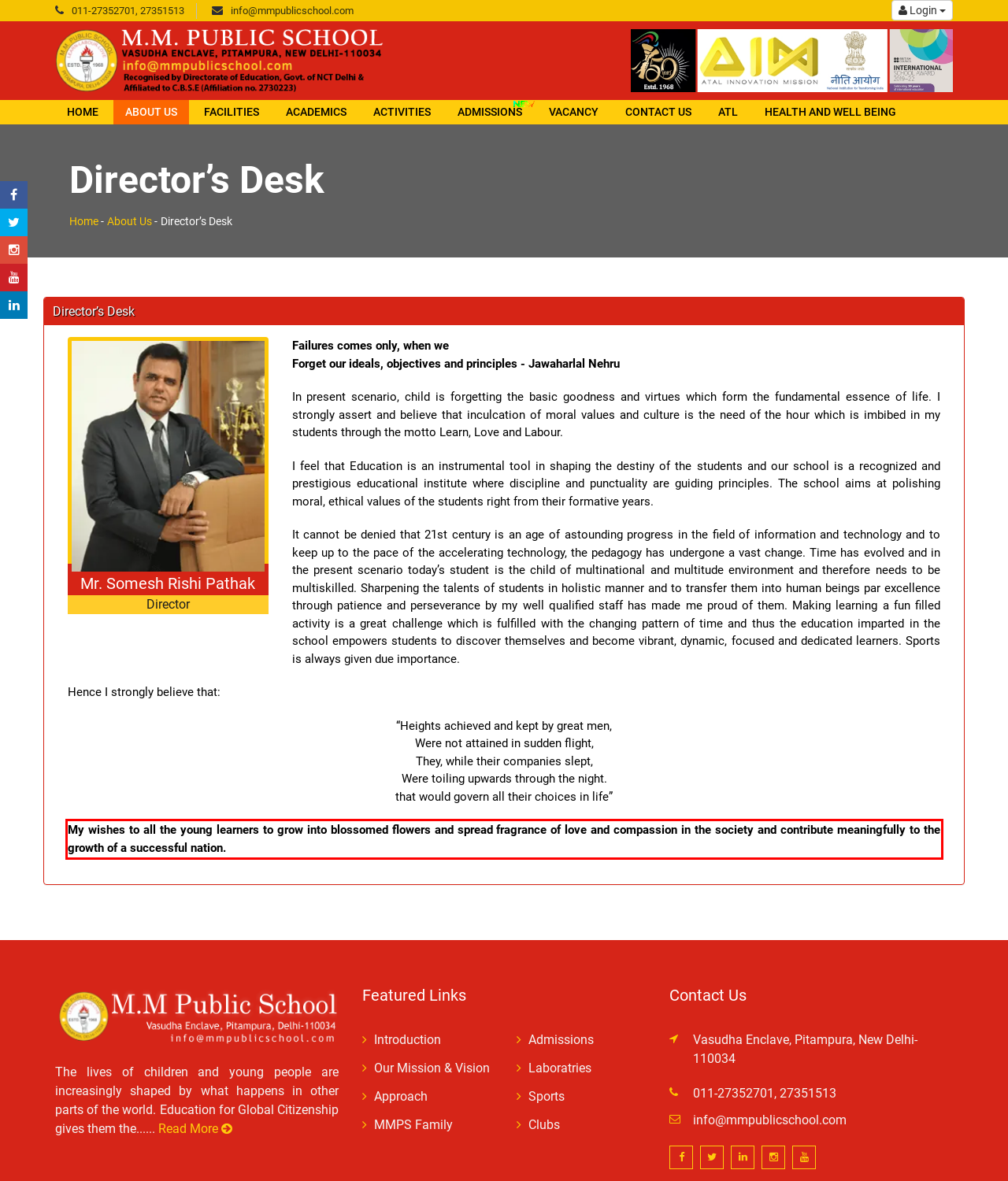Review the screenshot of the webpage and recognize the text inside the red rectangle bounding box. Provide the extracted text content.

My wishes to all the young learners to grow into blossomed flowers and spread fragrance of love and compassion in the society and contribute meaningfully to the growth of a successful nation.